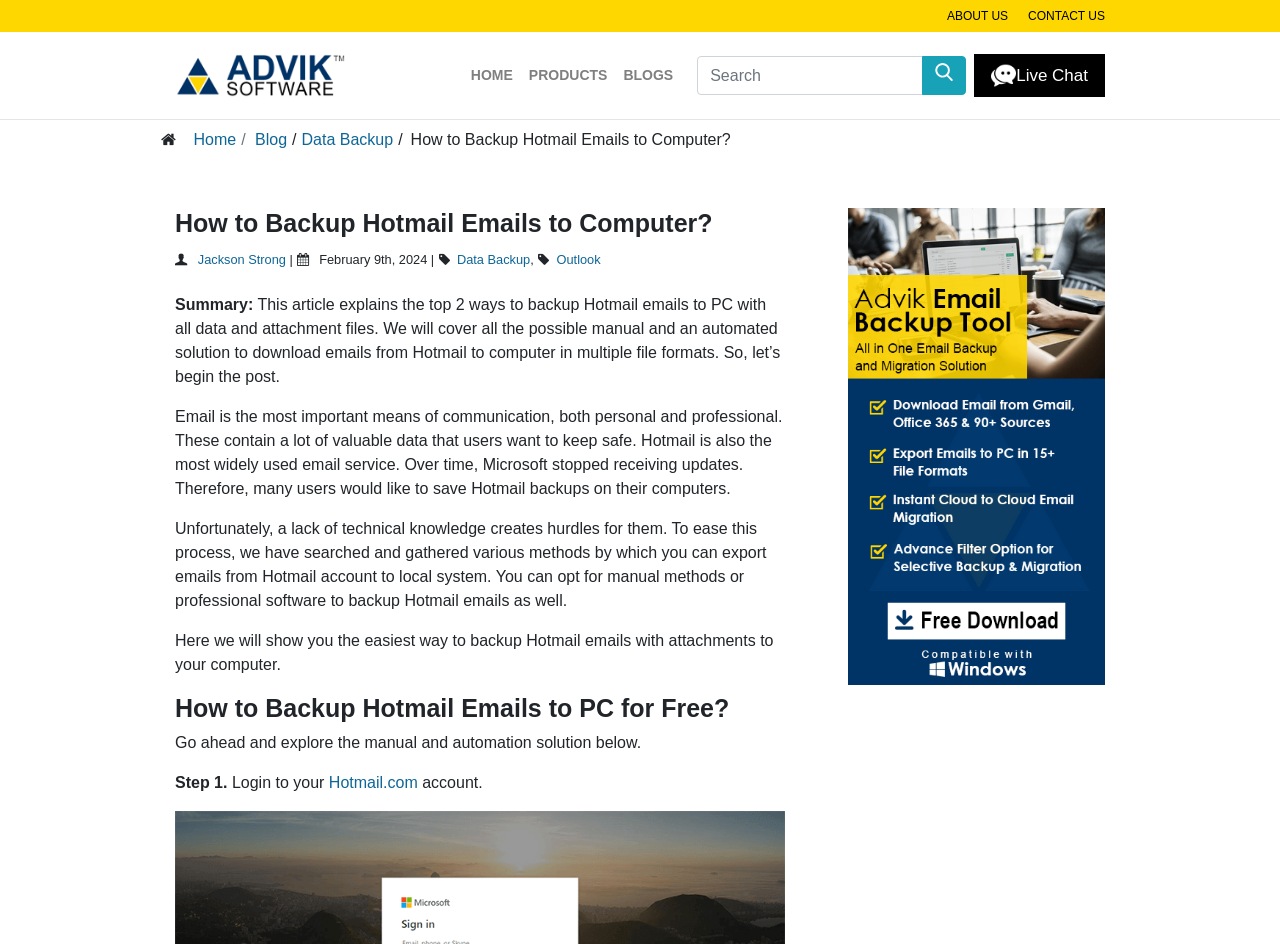Find the bounding box coordinates of the clickable element required to execute the following instruction: "Visit the 'HOME' page". Provide the coordinates as four float numbers between 0 and 1, i.e., [left, top, right, bottom].

[0.362, 0.06, 0.407, 0.1]